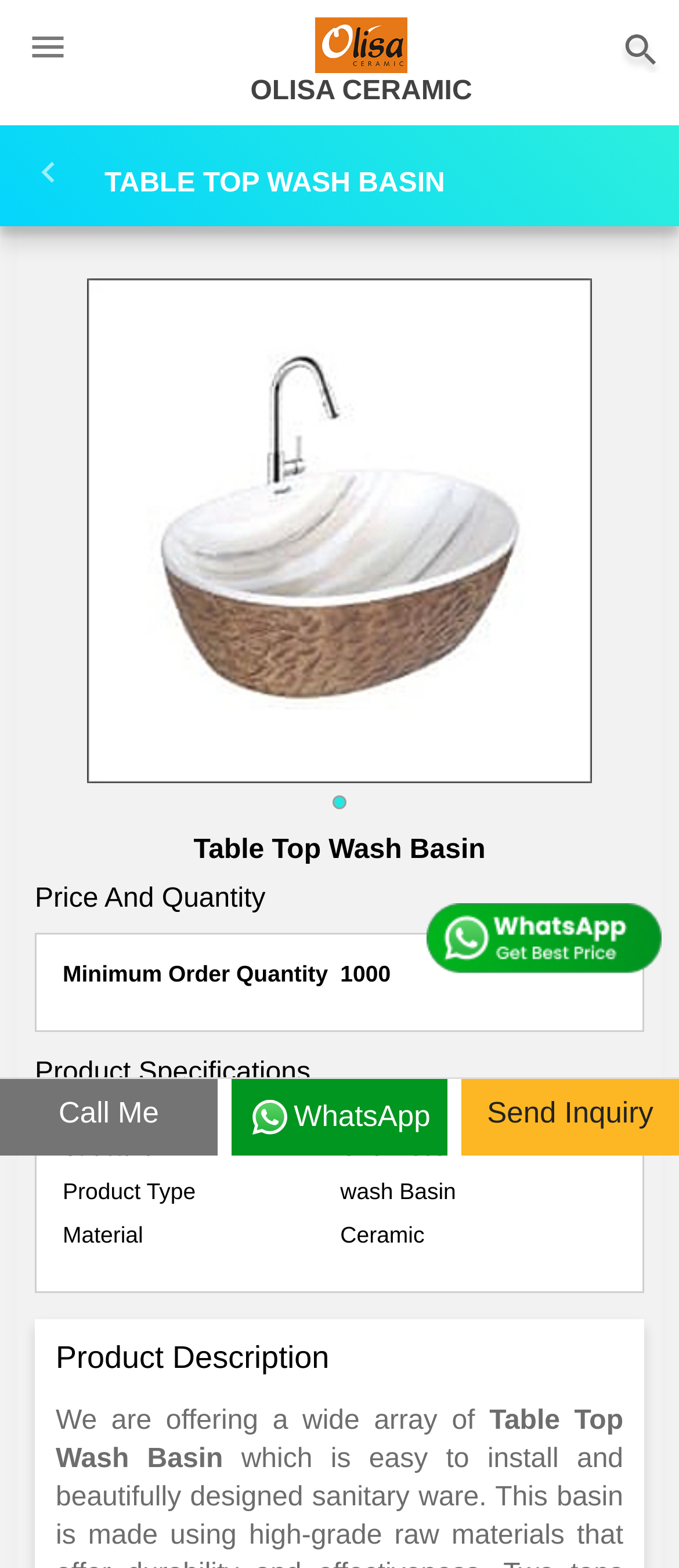Predict the bounding box of the UI element that fits this description: "parent_node: TABLE TOP WASH BASIN".

[0.026, 0.097, 0.154, 0.123]